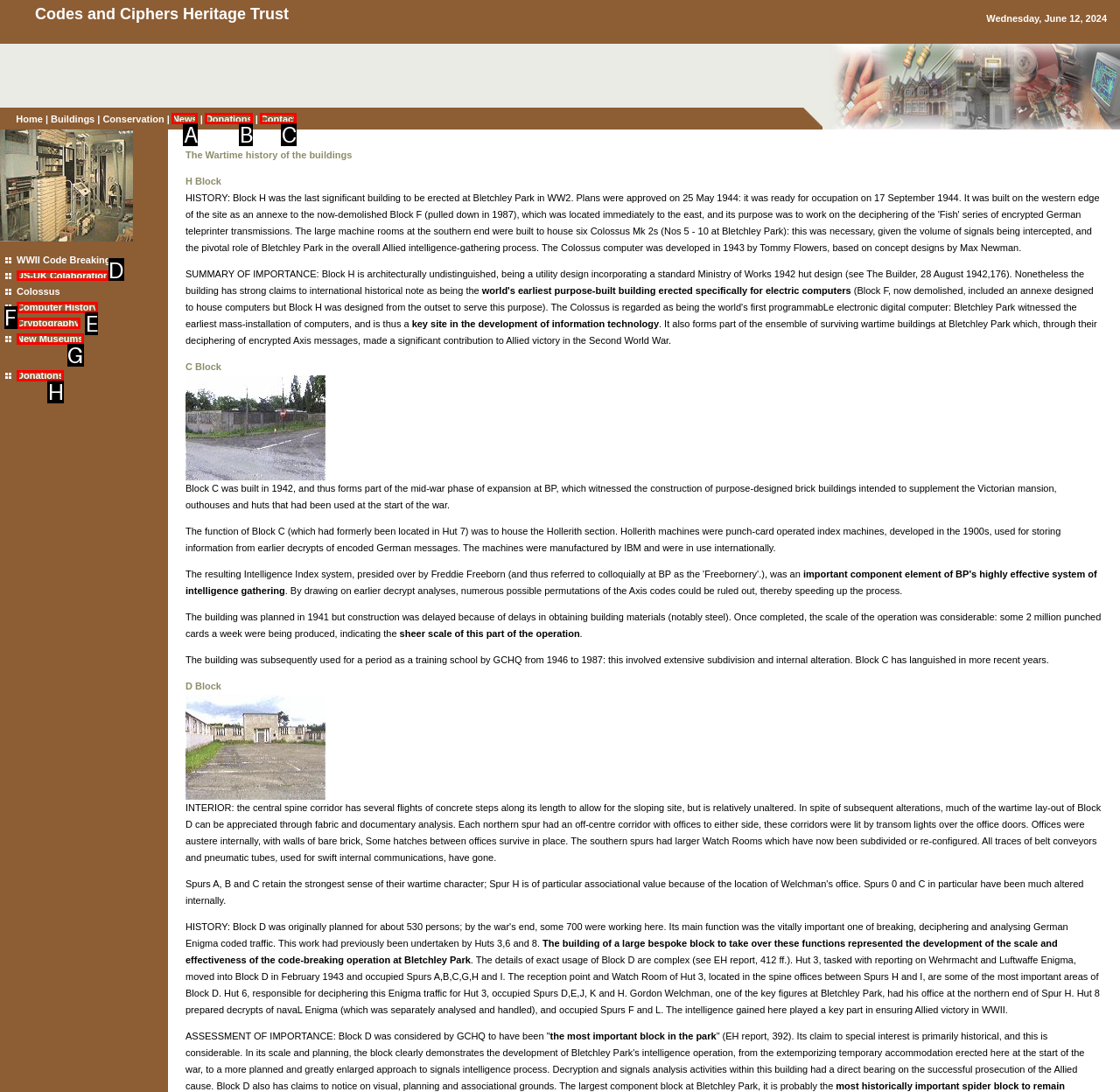Tell me the correct option to click for this task: Click the 'US-UK Colaboration' link
Write down the option's letter from the given choices.

D